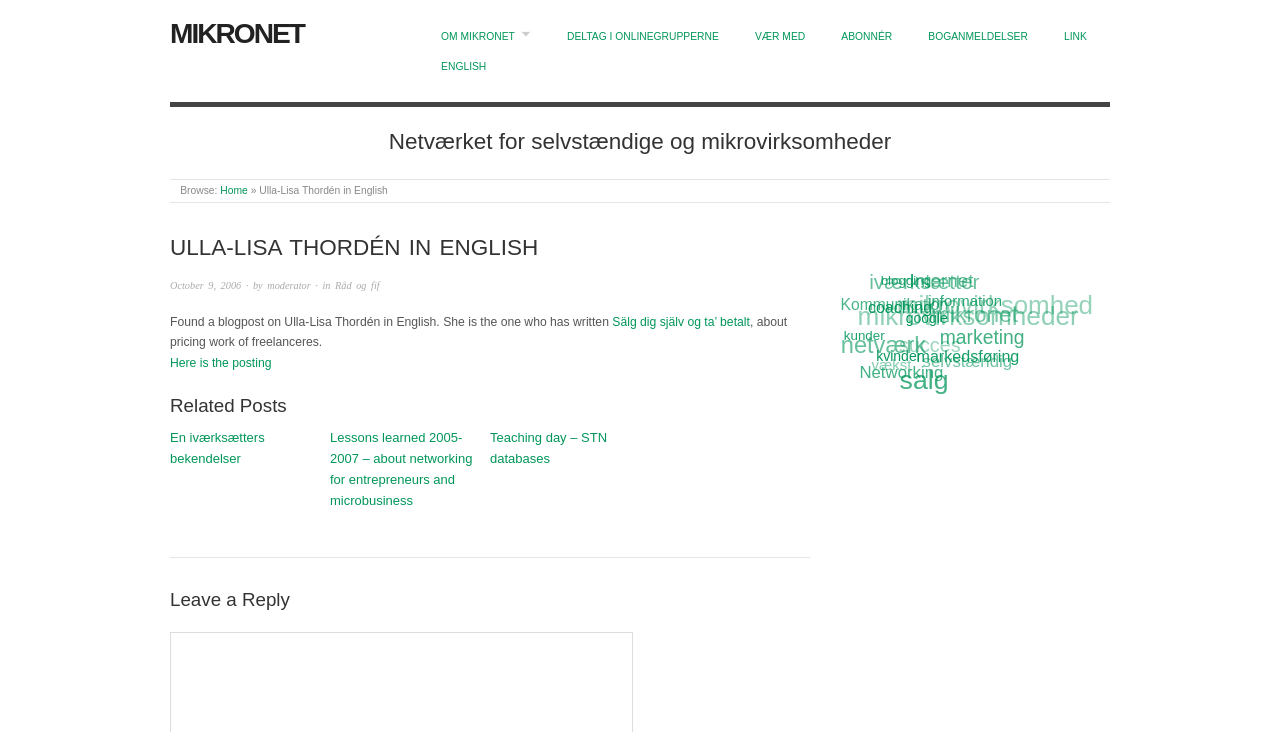How many related posts are there?
Please craft a detailed and exhaustive response to the question.

Under the heading 'Related Posts', there are three links to related posts, namely 'En iværksætters bekendelser', 'Lessons learned 2005-2007 – about networking for entrepreneurs and microbusiness', and 'Teaching day – STN databases'.